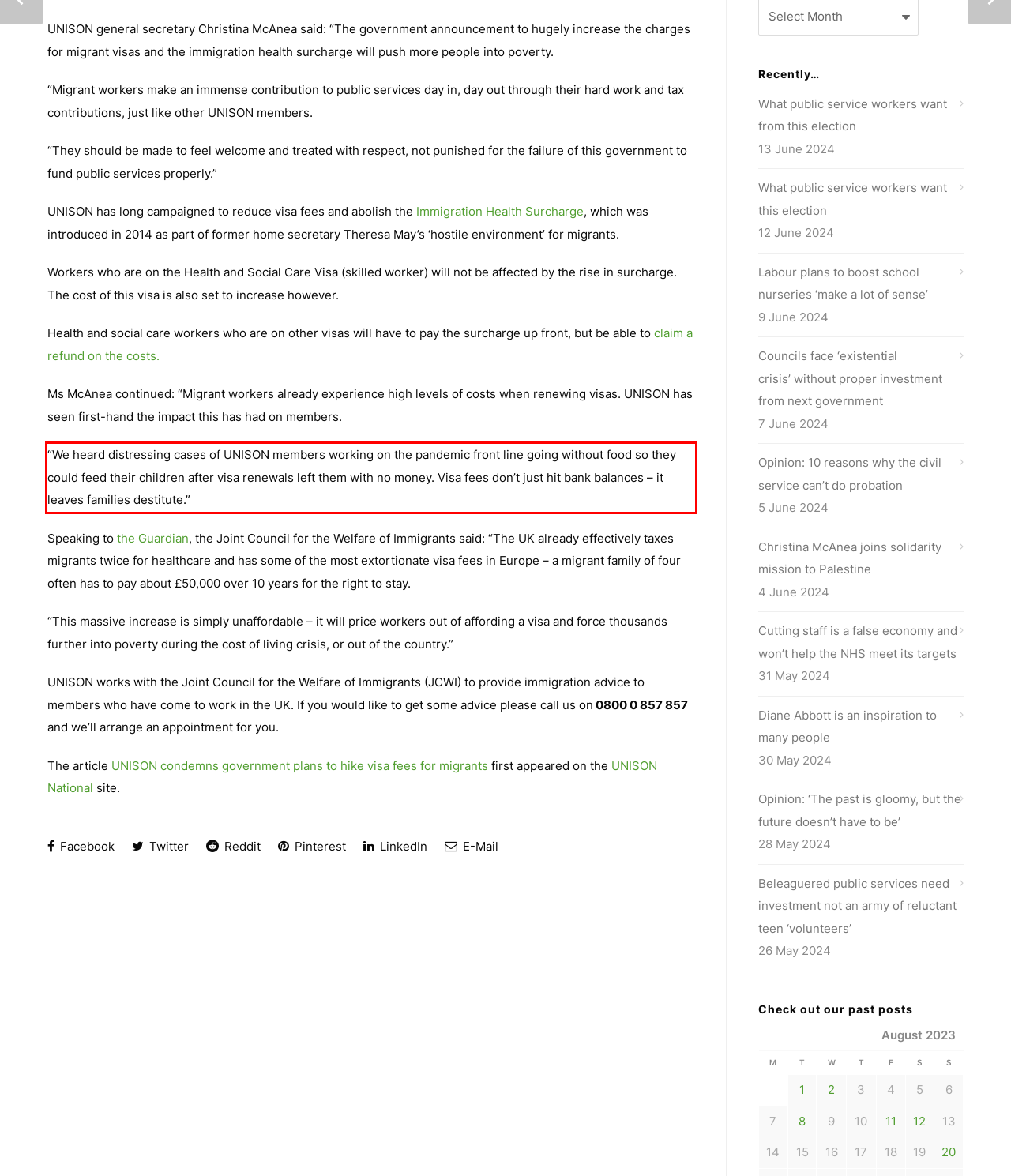Identify the text within the red bounding box on the webpage screenshot and generate the extracted text content.

“We heard distressing cases of UNISON members working on the pandemic front line going without food so they could feed their children after visa renewals left them with no money. Visa fees don’t just hit bank balances – it leaves families destitute.”